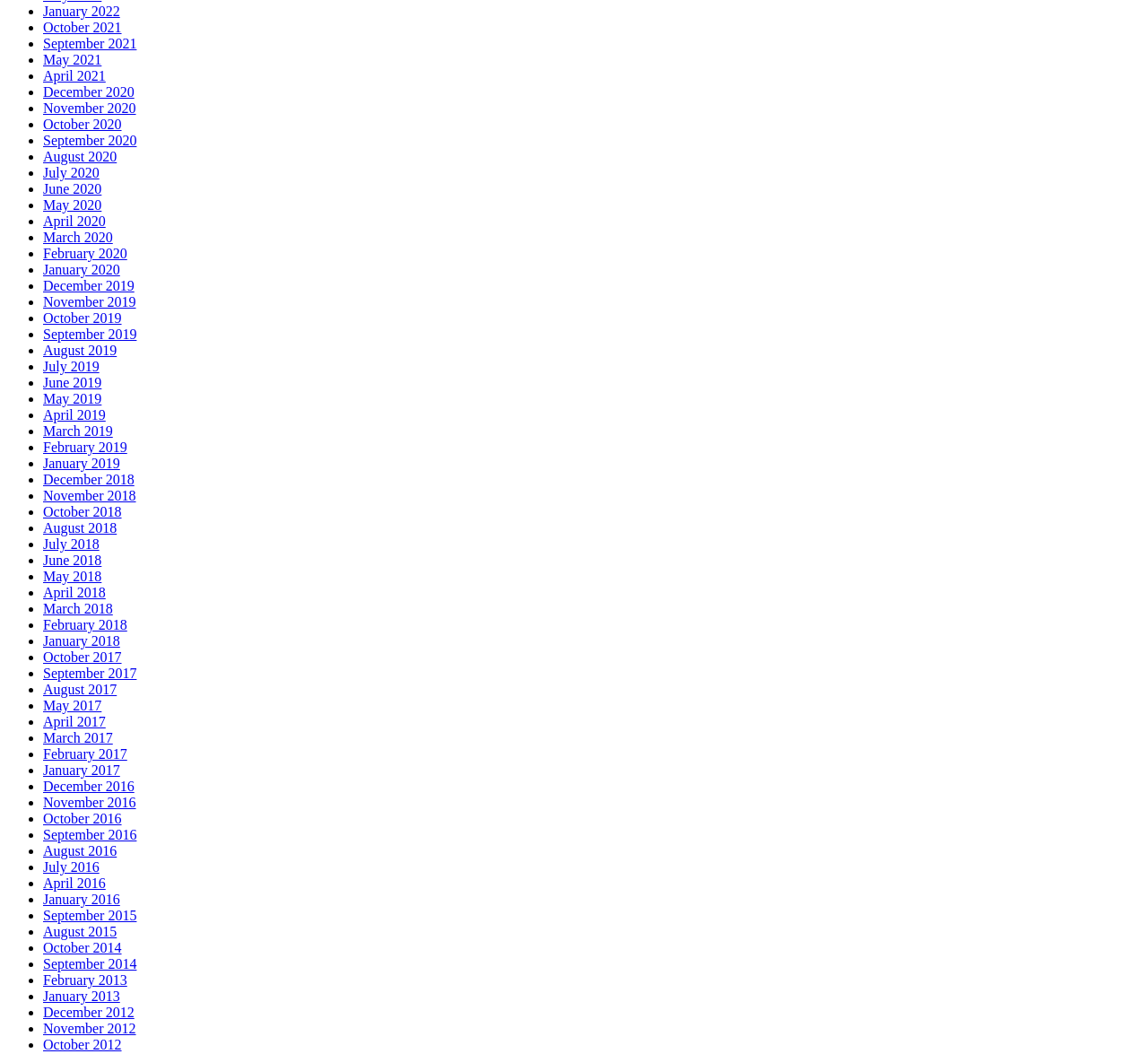Are the months listed in chronological order?
Look at the image and respond with a one-word or short-phrase answer.

Yes